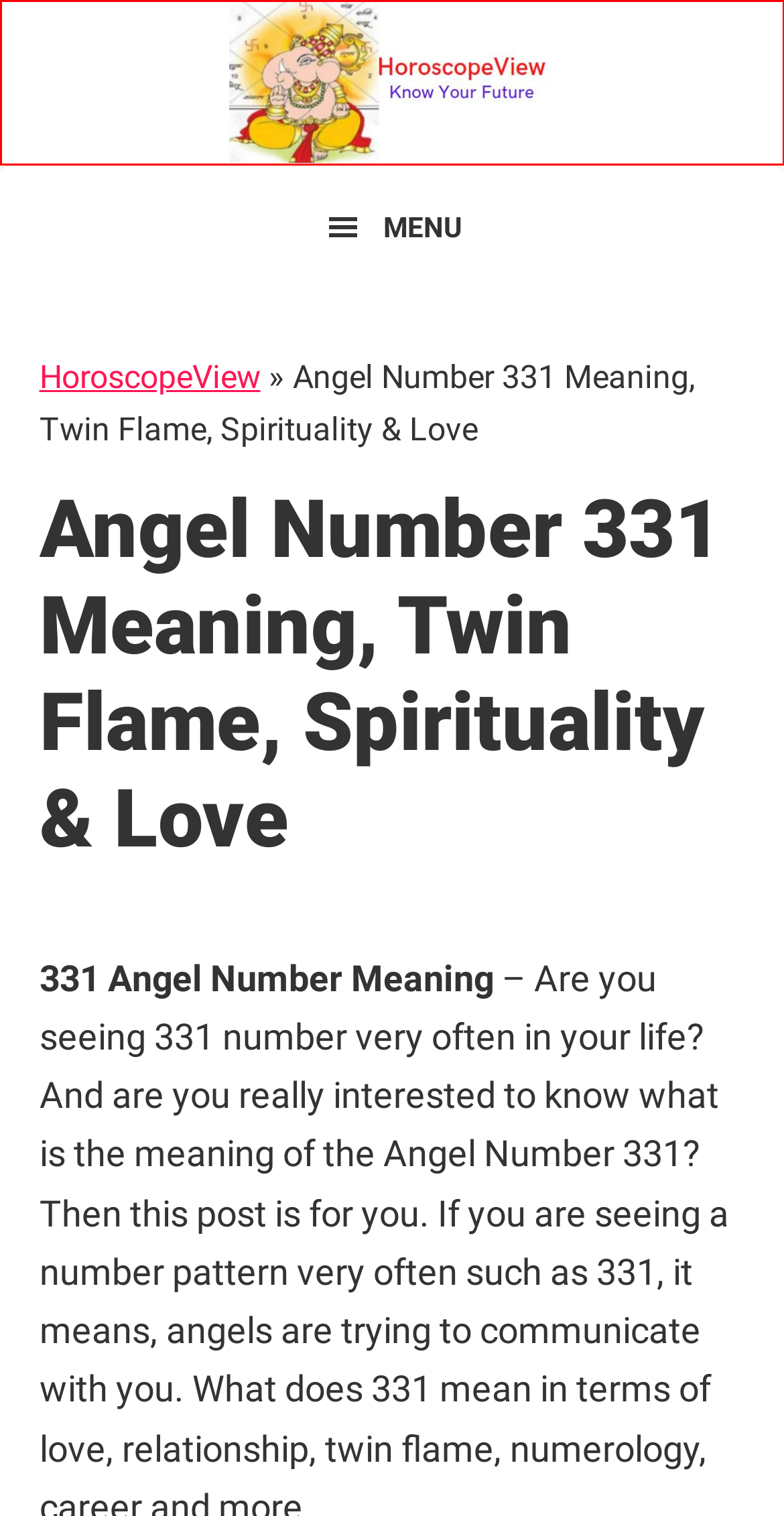Examine the screenshot of the webpage, noting the red bounding box around a UI element. Pick the webpage description that best matches the new page after the element in the red bounding box is clicked. Here are the candidates:
A. Sagittarius Horoscope 2024 - Love, Career and Money Astrology
B. Aquarius Horoscope 2024 - Love, Career and Money Astrology
C. Horoscope and Astrology Predictions by Horoscopeview
D. 999 Angel Number Spiritual Meaning
E. Virgo Horoscope 2024 - Love, Career and Money Astrology
F. Privacy Policy – Akismet
G. 777 Manifestation Meaning Love & Money
H. Capricorn Horoscope 2024 - Love, Career and Money Astrology

C